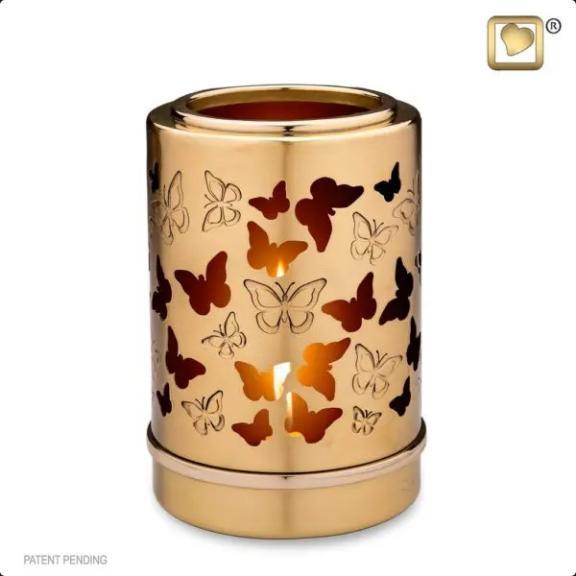Give a one-word or short phrase answer to this question: 
What is included with the urn?

Black velvet urn bag and glass insert